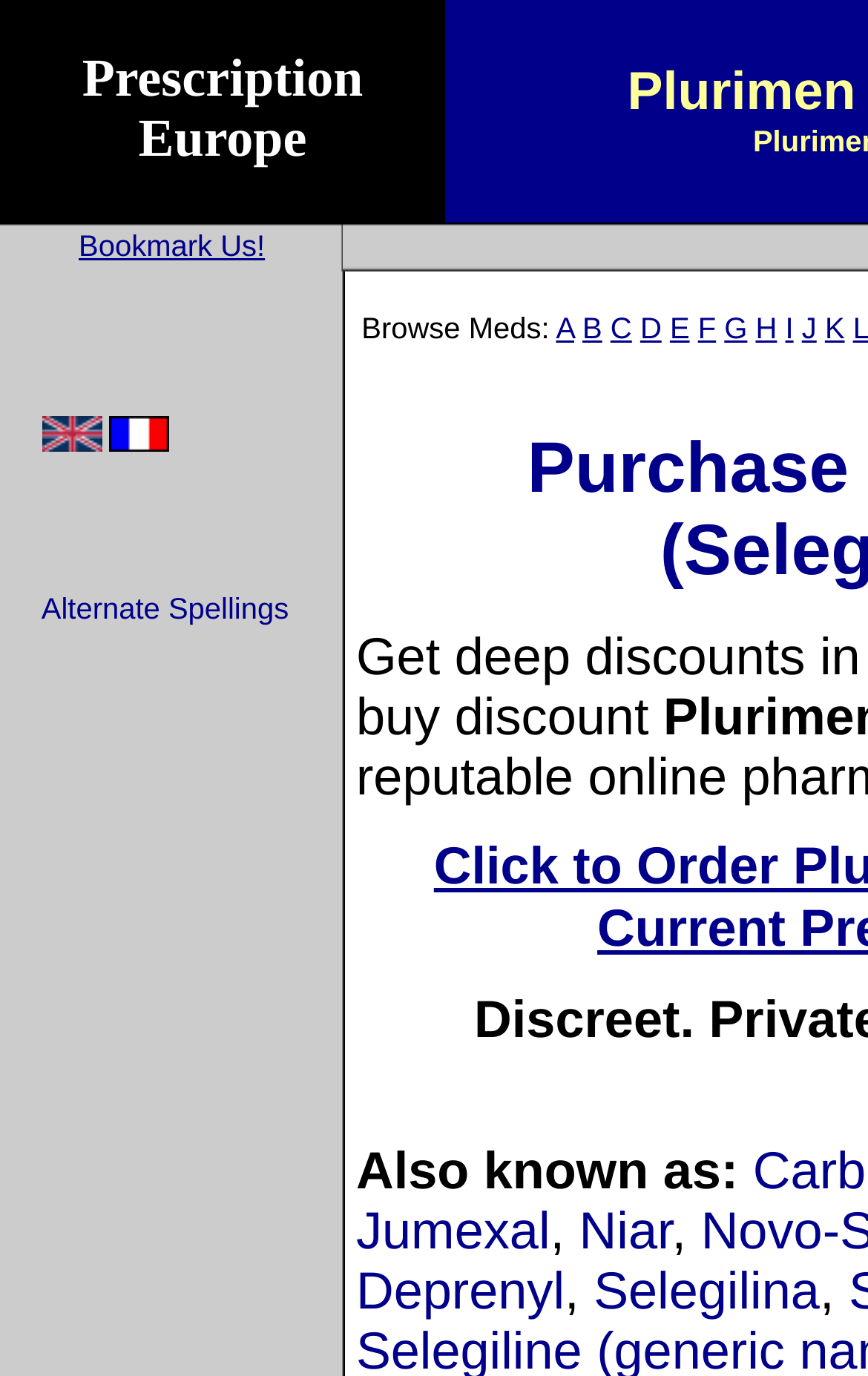Identify the bounding box coordinates of the clickable region to carry out the given instruction: "Switch to French version".

[0.126, 0.31, 0.196, 0.334]